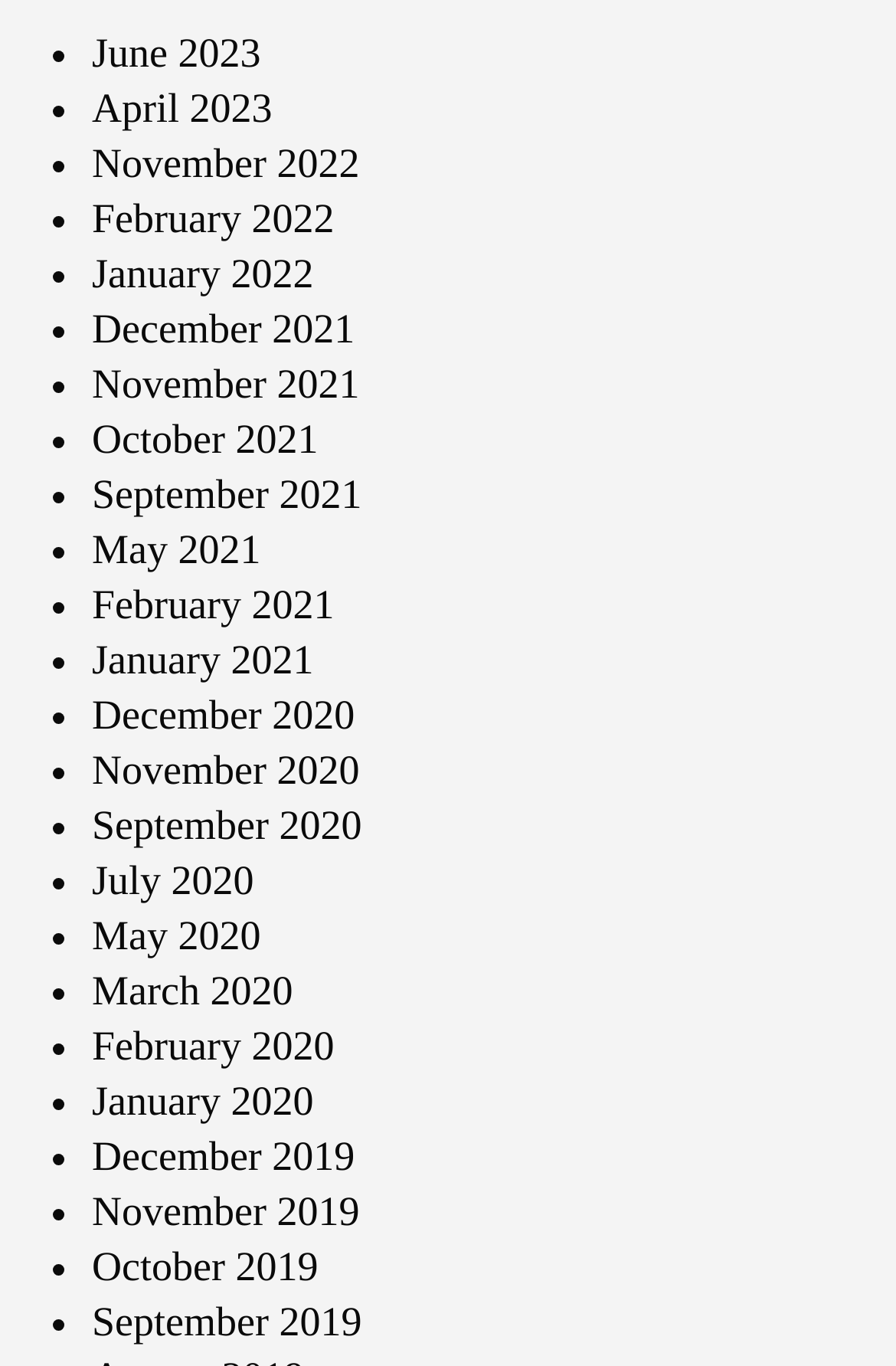Identify the bounding box coordinates for the element that needs to be clicked to fulfill this instruction: "Click the search icon". Provide the coordinates in the format of four float numbers between 0 and 1: [left, top, right, bottom].

None